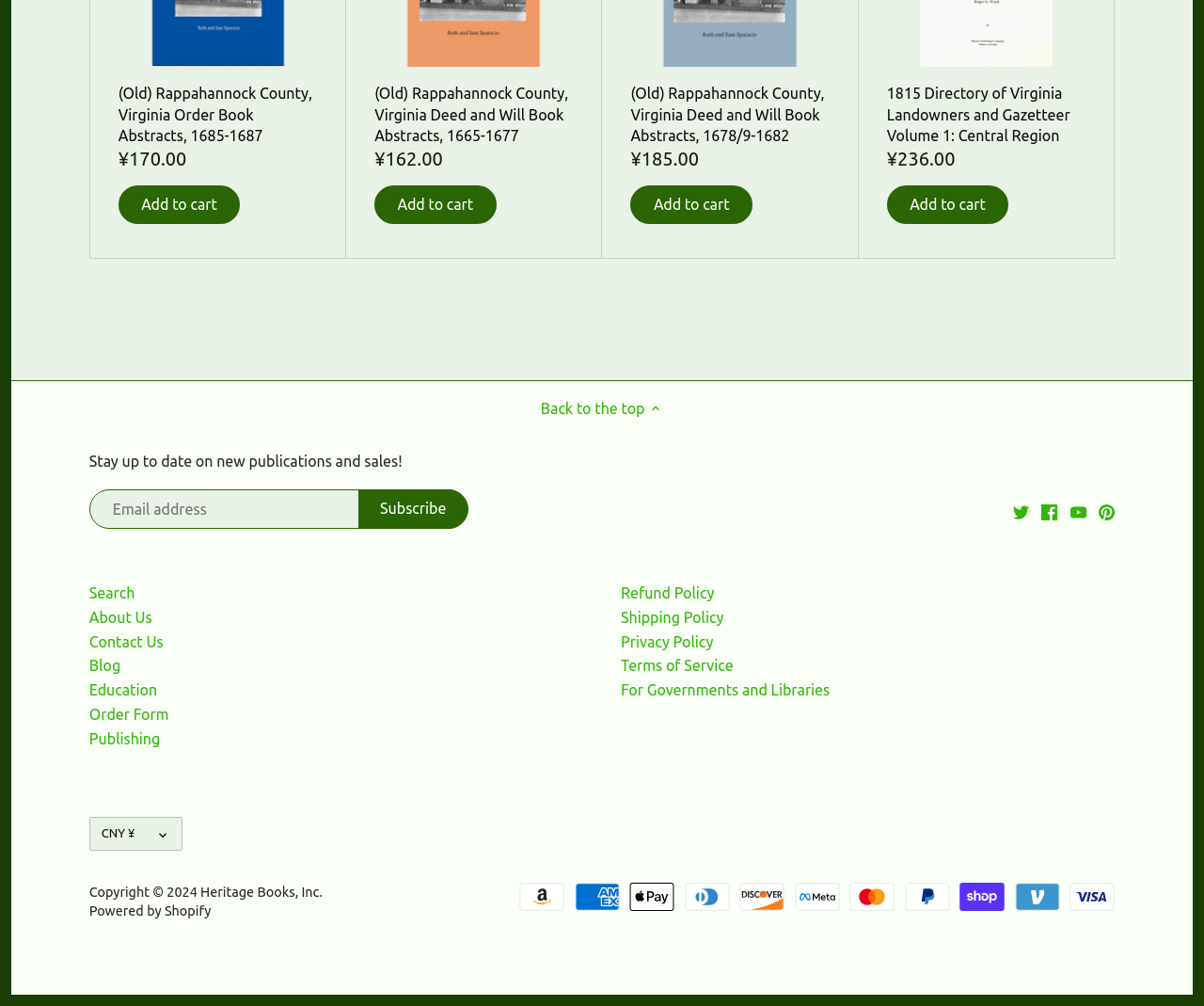Please determine the bounding box coordinates for the element with the description: "For Governments and Libraries".

[0.516, 0.677, 0.689, 0.695]